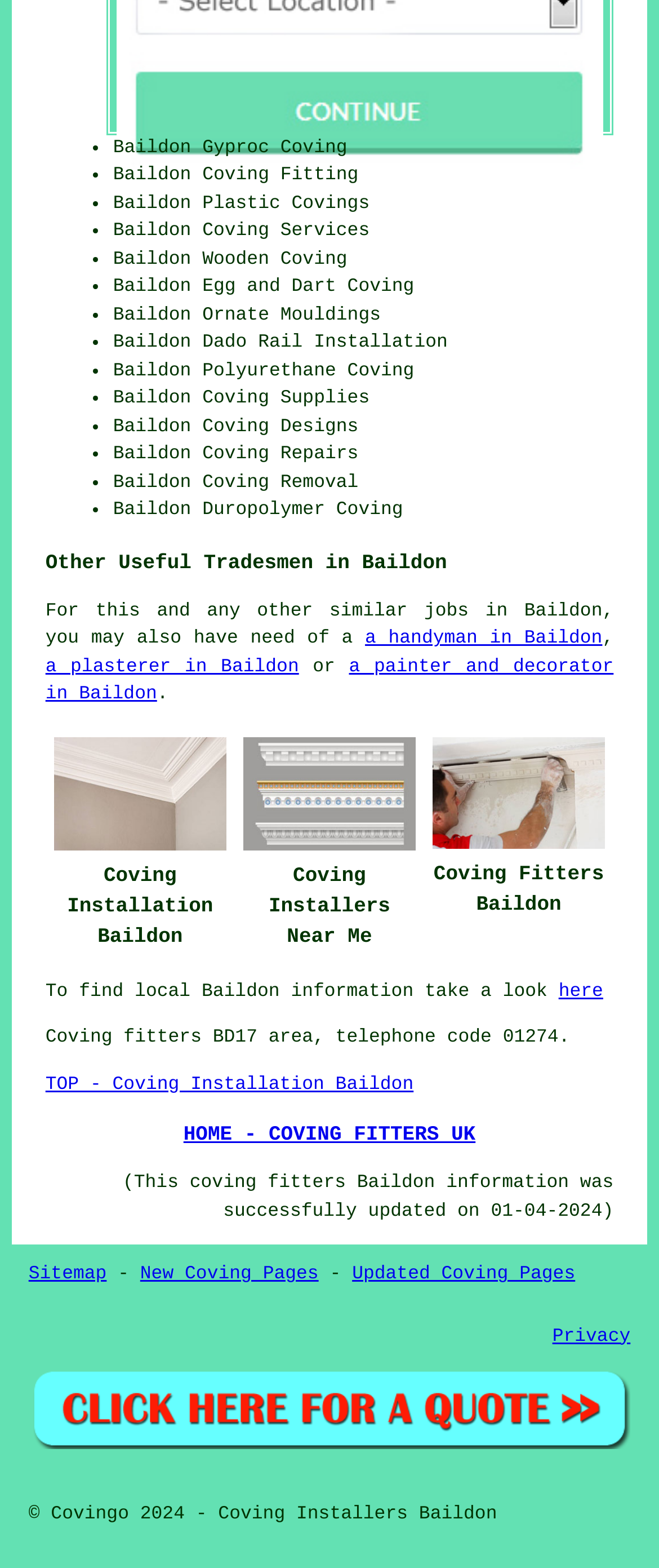Look at the image and answer the question in detail:
What is the main topic of this webpage?

Based on the webpage content, I can see that the main topic is related to coving installation in Baildon, as there are multiple mentions of 'Baildon' and 'coving' throughout the page.